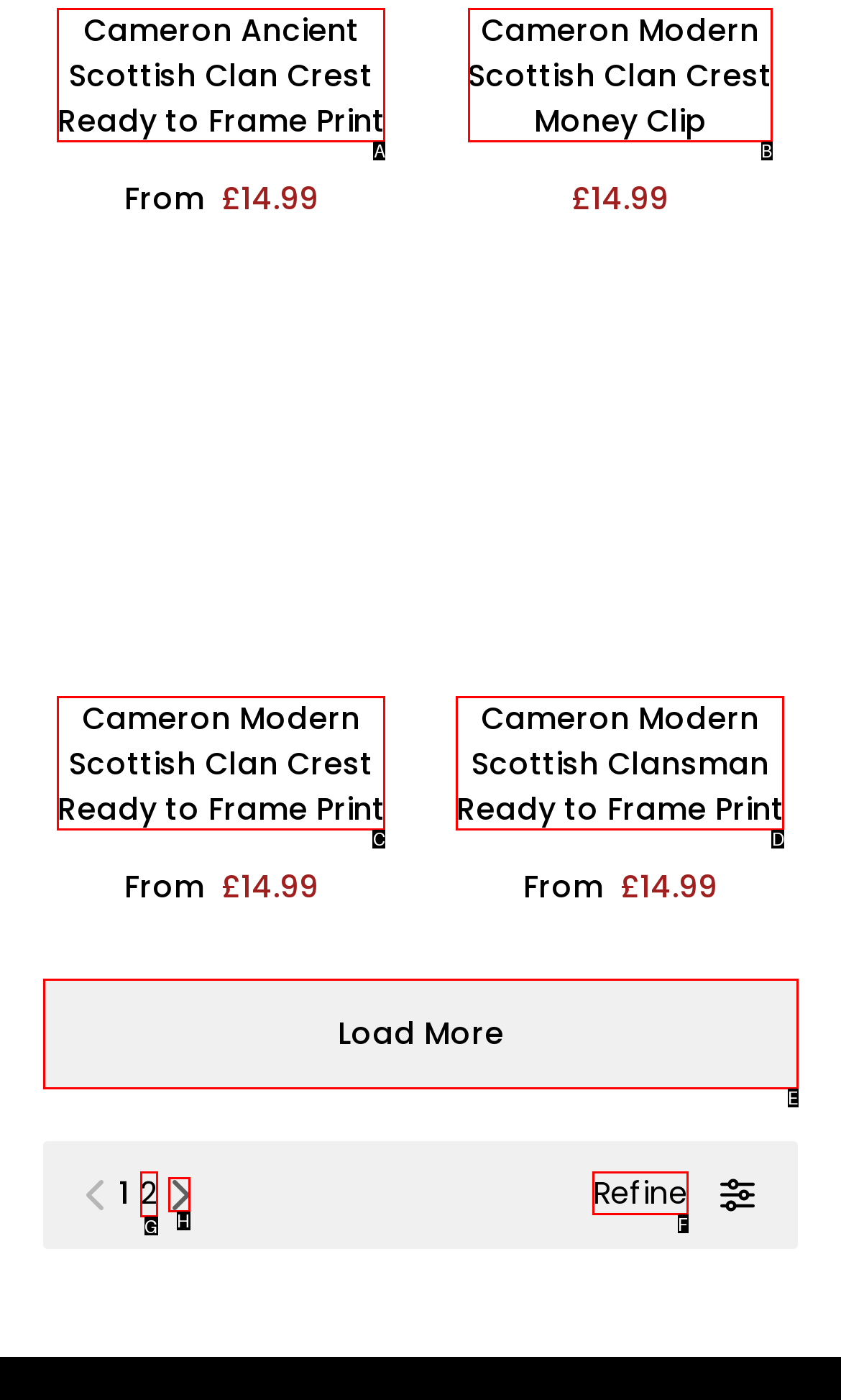Tell me which option I should click to complete the following task: Refine the search
Answer with the option's letter from the given choices directly.

F